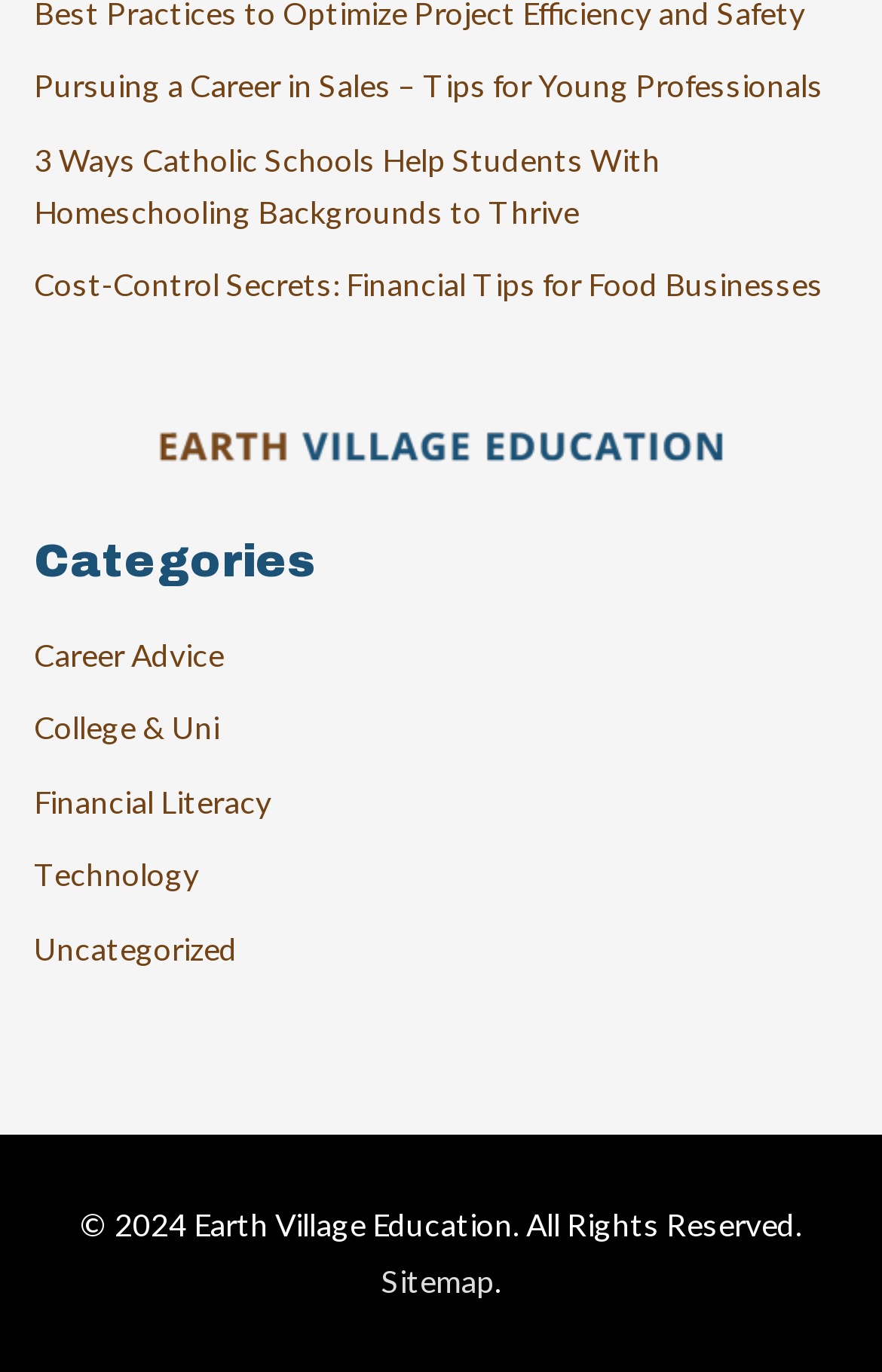Can you find the bounding box coordinates of the area I should click to execute the following instruction: "Click on Sing a Song - Be Happy"?

None